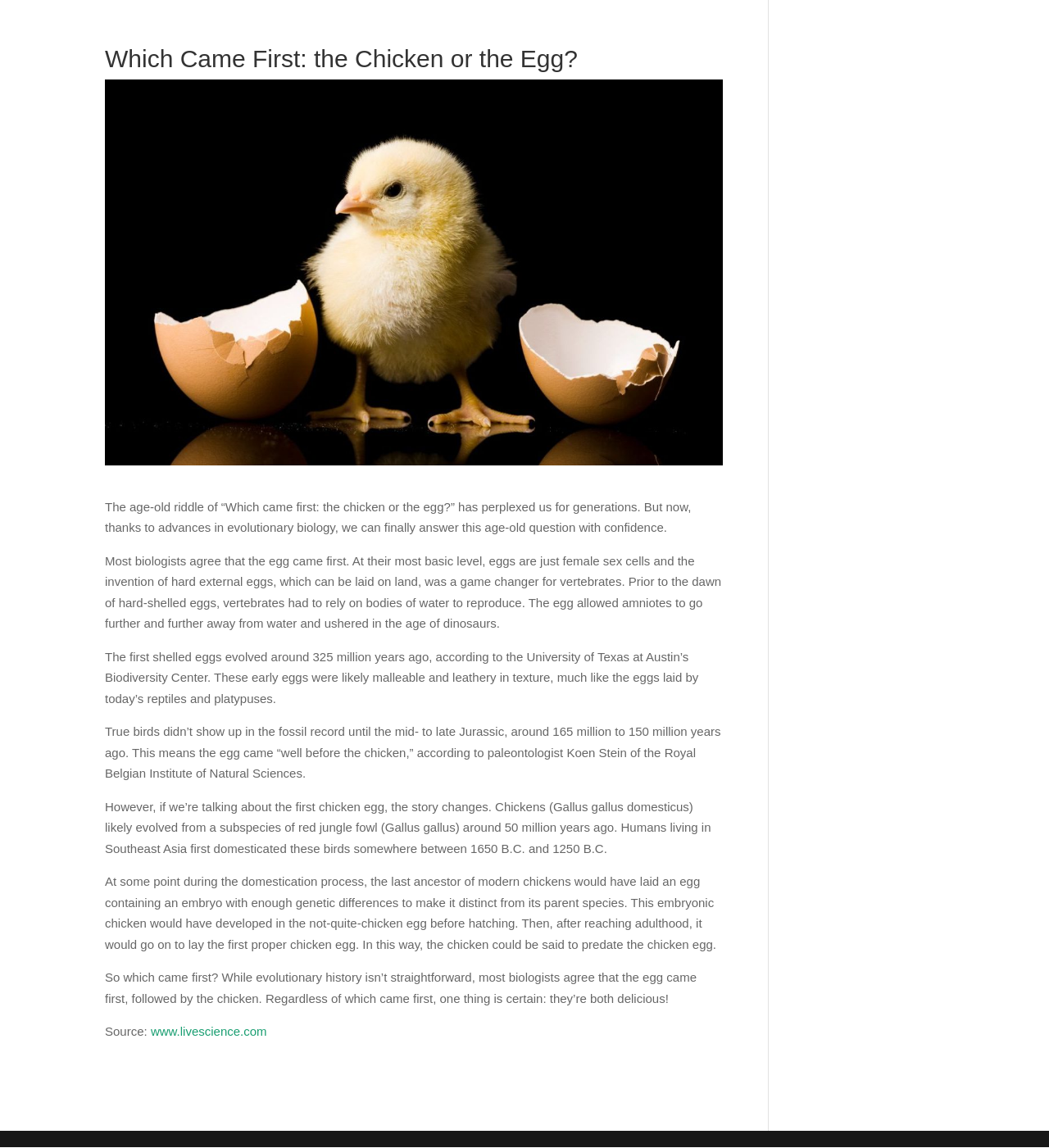What is the primary function of hard-shelled eggs?
Using the image, give a concise answer in the form of a single word or short phrase.

Allowed vertebrates to go further from water